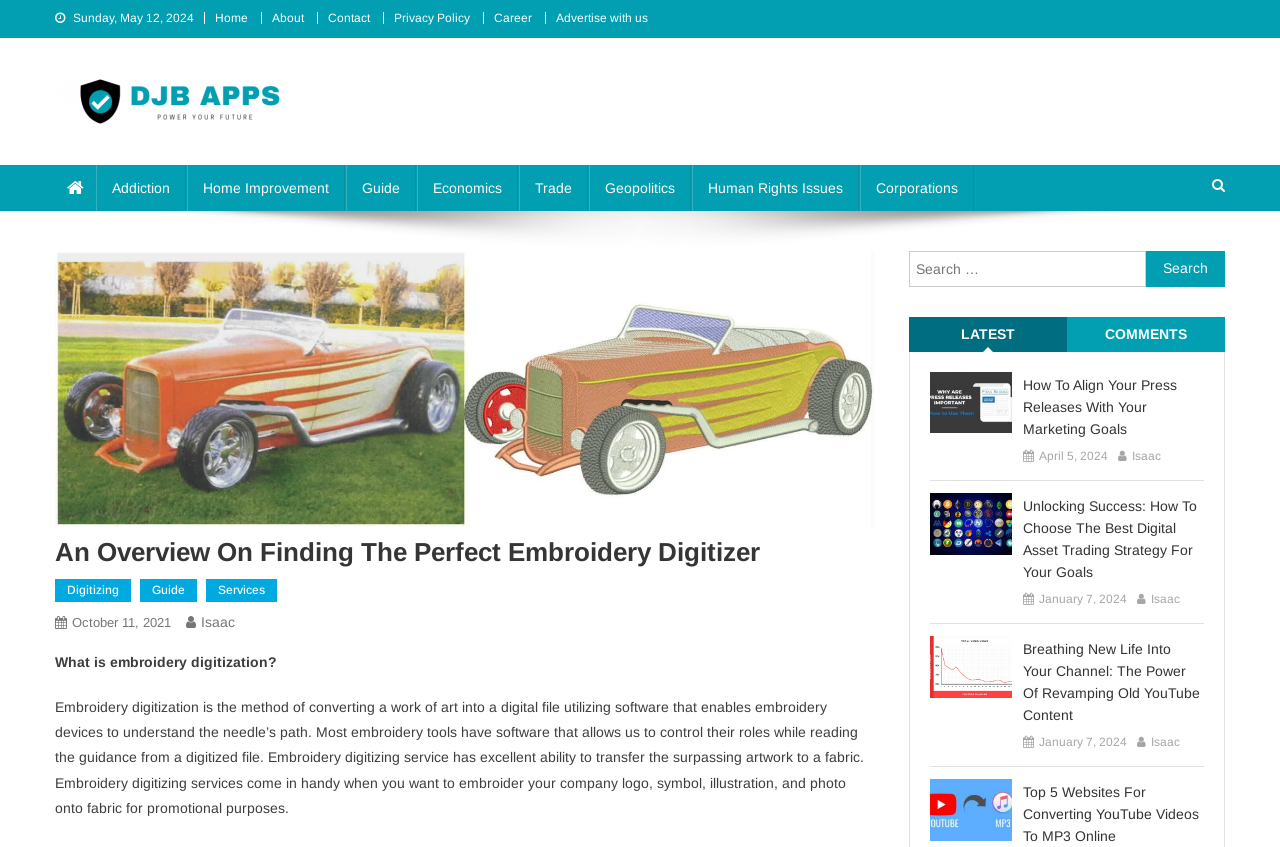What is the date of the latest article?
From the image, respond using a single word or phrase.

Sunday, May 12, 2024